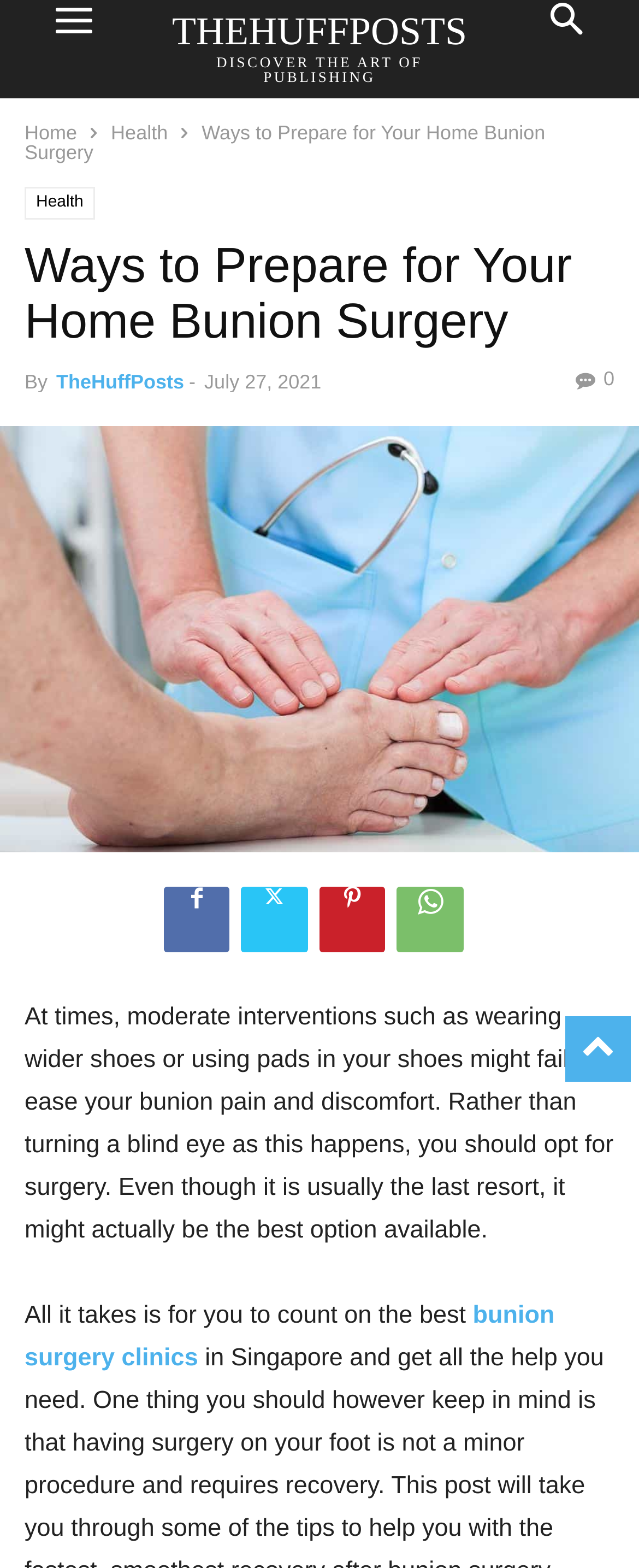Determine the bounding box for the UI element as described: "aria-label="to-top"". The coordinates should be represented as four float numbers between 0 and 1, formatted as [left, top, right, bottom].

[0.885, 0.648, 0.987, 0.669]